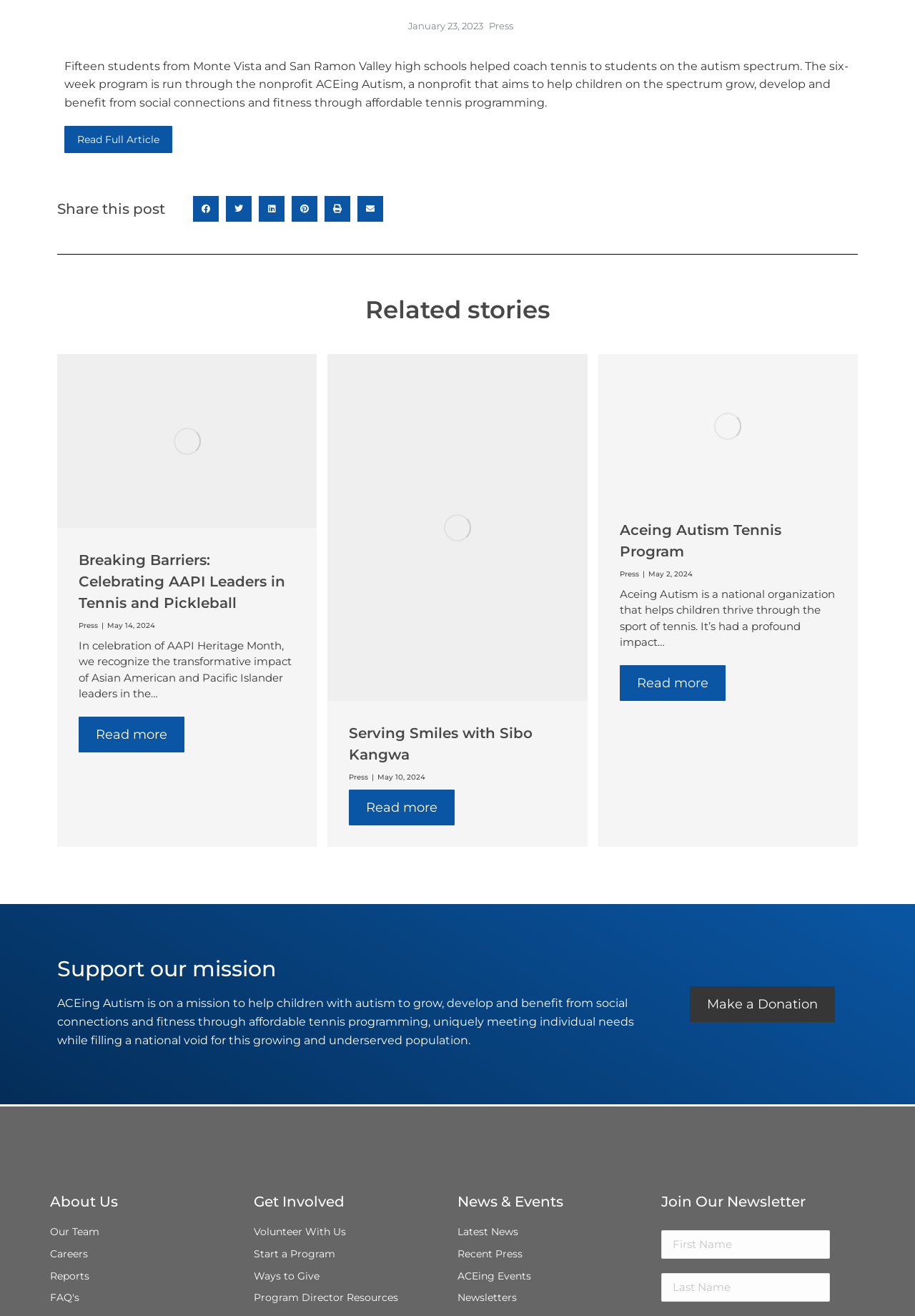Examine the image carefully and respond to the question with a detailed answer: 
How many social media platforms can you share the post on?

The webpage provides buttons to share the post on six social media platforms, namely Facebook, Twitter, LinkedIn, Pinterest, Print, and Email, which can be found under the 'Share this post' heading.